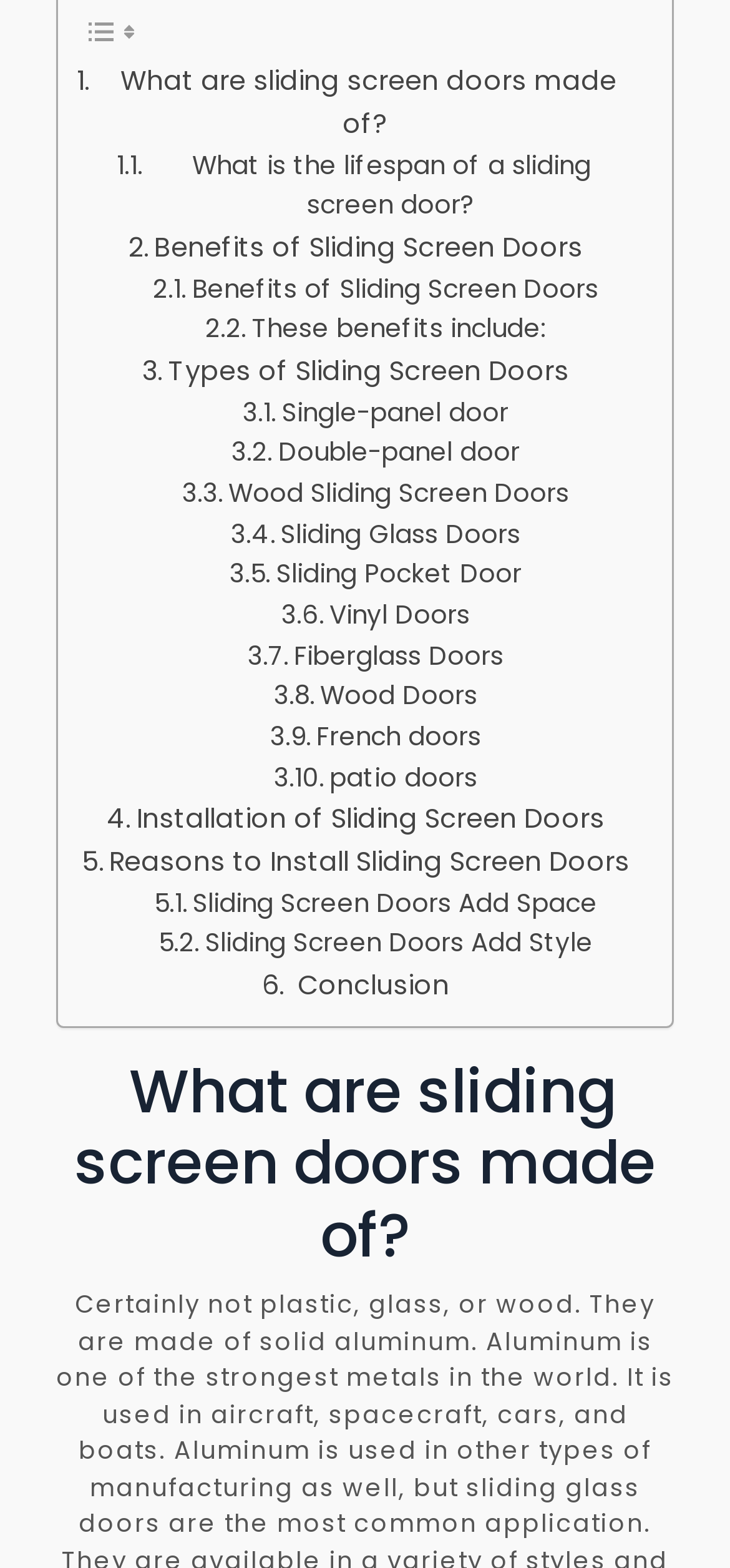Refer to the element description Fiberglass Doors and identify the corresponding bounding box in the screenshot. Format the coordinates as (top-left x, top-left y, bottom-right x, bottom-right y) with values in the range of 0 to 1.

[0.339, 0.406, 0.69, 0.431]